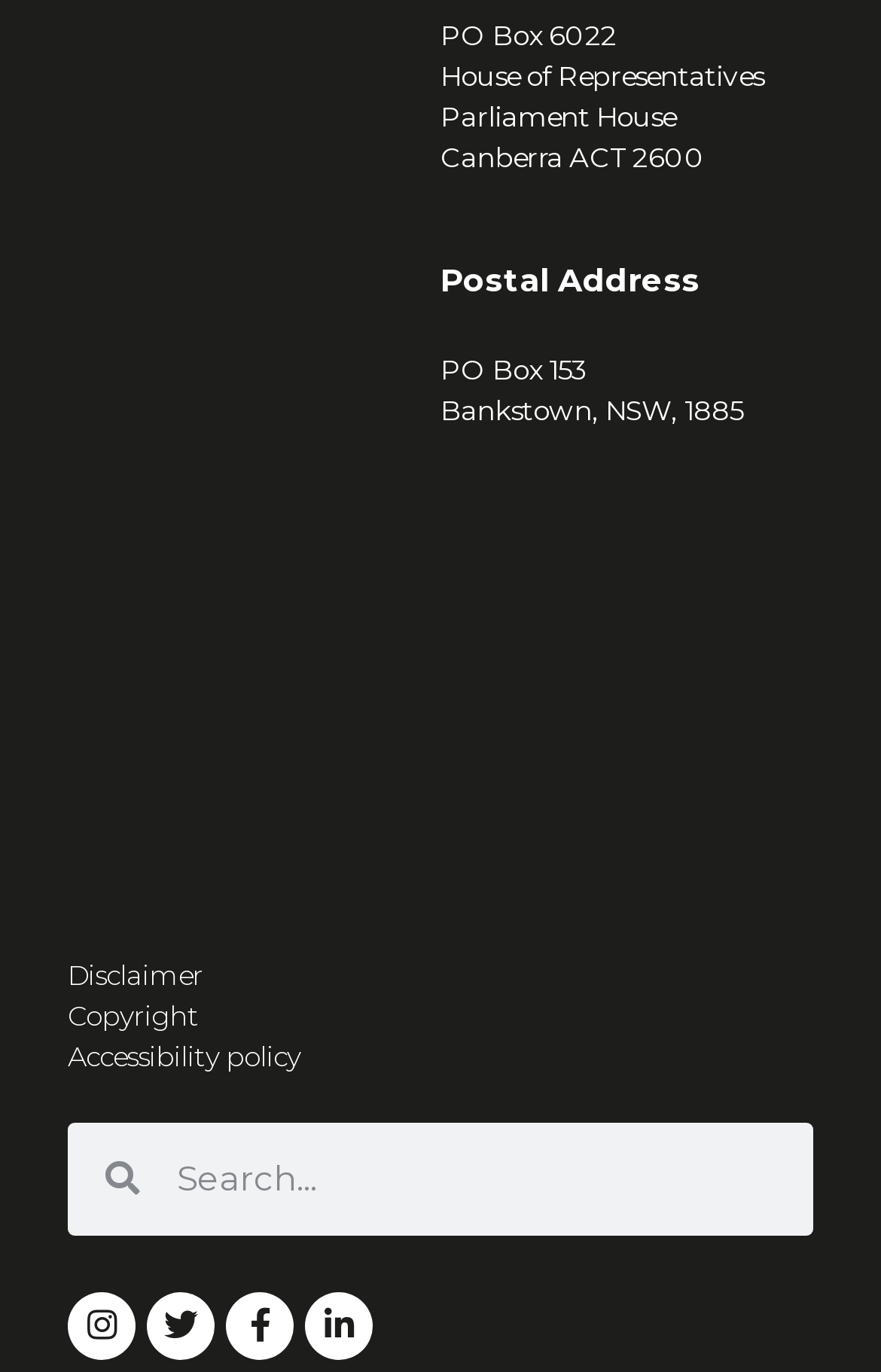Find the bounding box coordinates for the element that must be clicked to complete the instruction: "Go to Instagram". The coordinates should be four float numbers between 0 and 1, indicated as [left, top, right, bottom].

[0.077, 0.942, 0.154, 0.991]